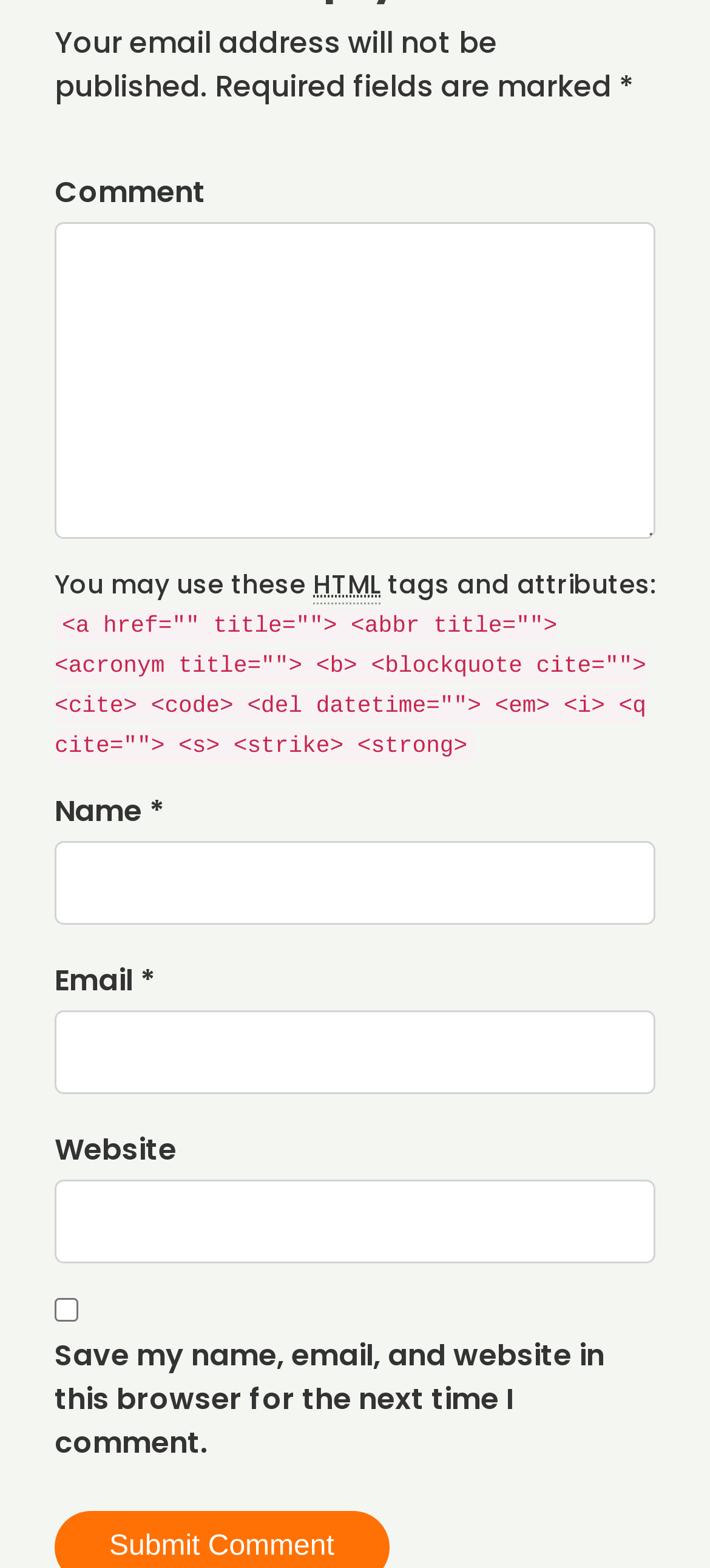What is the label of the first textbox?
Give a detailed response to the question by analyzing the screenshot.

The first textbox is labeled 'Comment', as indicated by the 'Comment' StaticText element above the textbox.